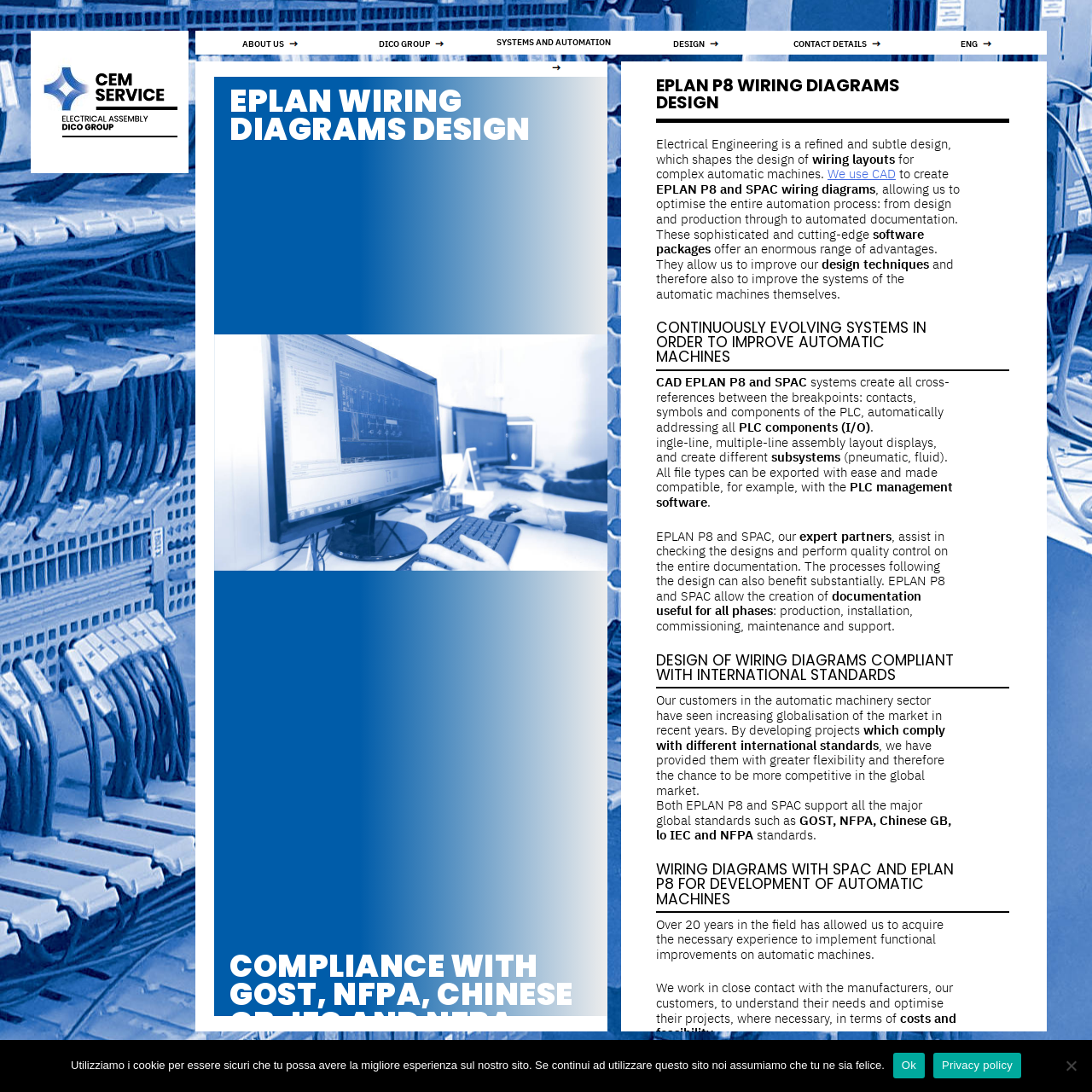Specify the bounding box coordinates (top-left x, top-left y, bottom-right x, bottom-right y) of the UI element in the screenshot that matches this description: DESIGN

[0.575, 0.028, 0.705, 0.052]